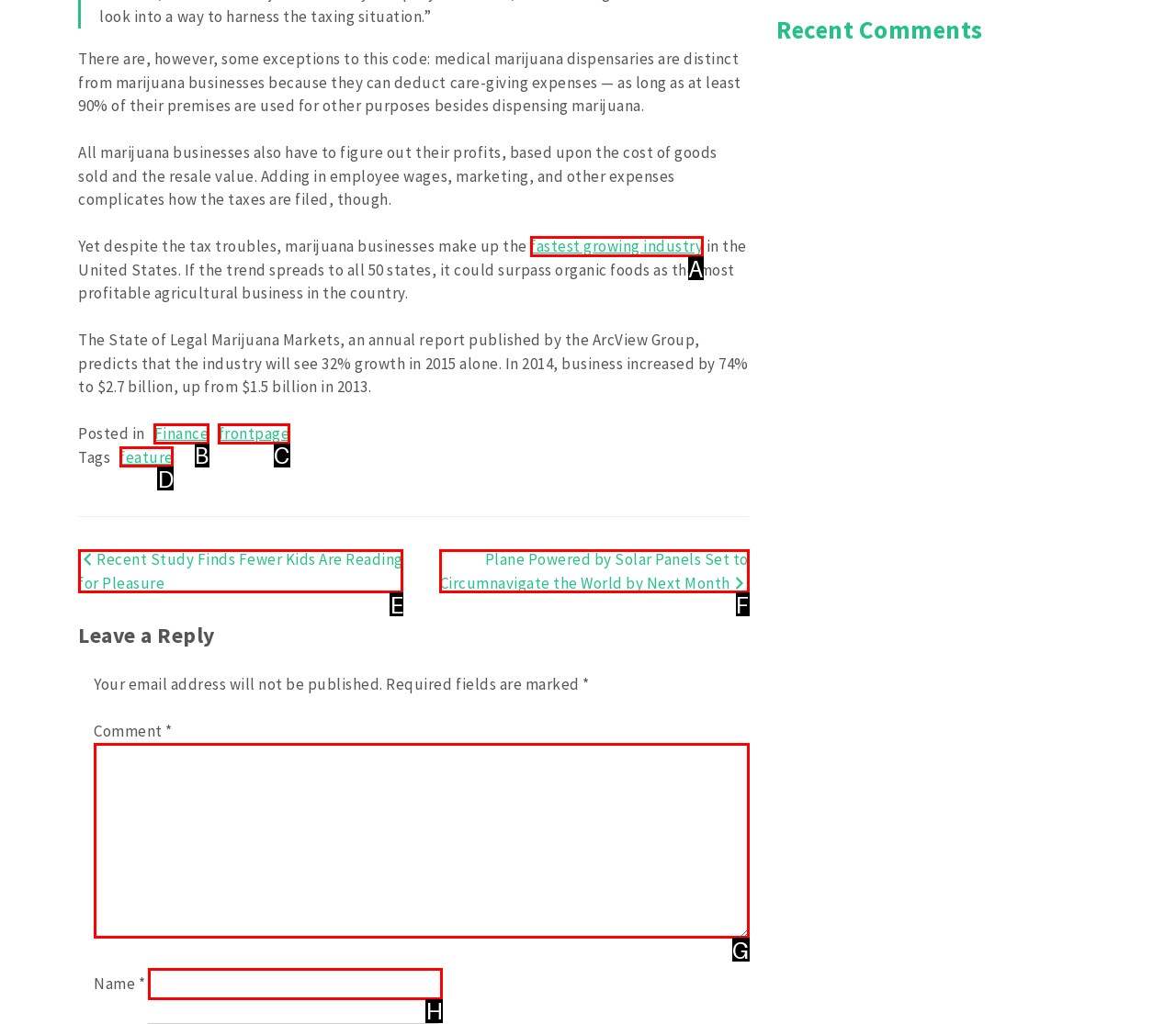Determine the right option to click to perform this task: Click the link to read about the fastest growing industry
Answer with the correct letter from the given choices directly.

A